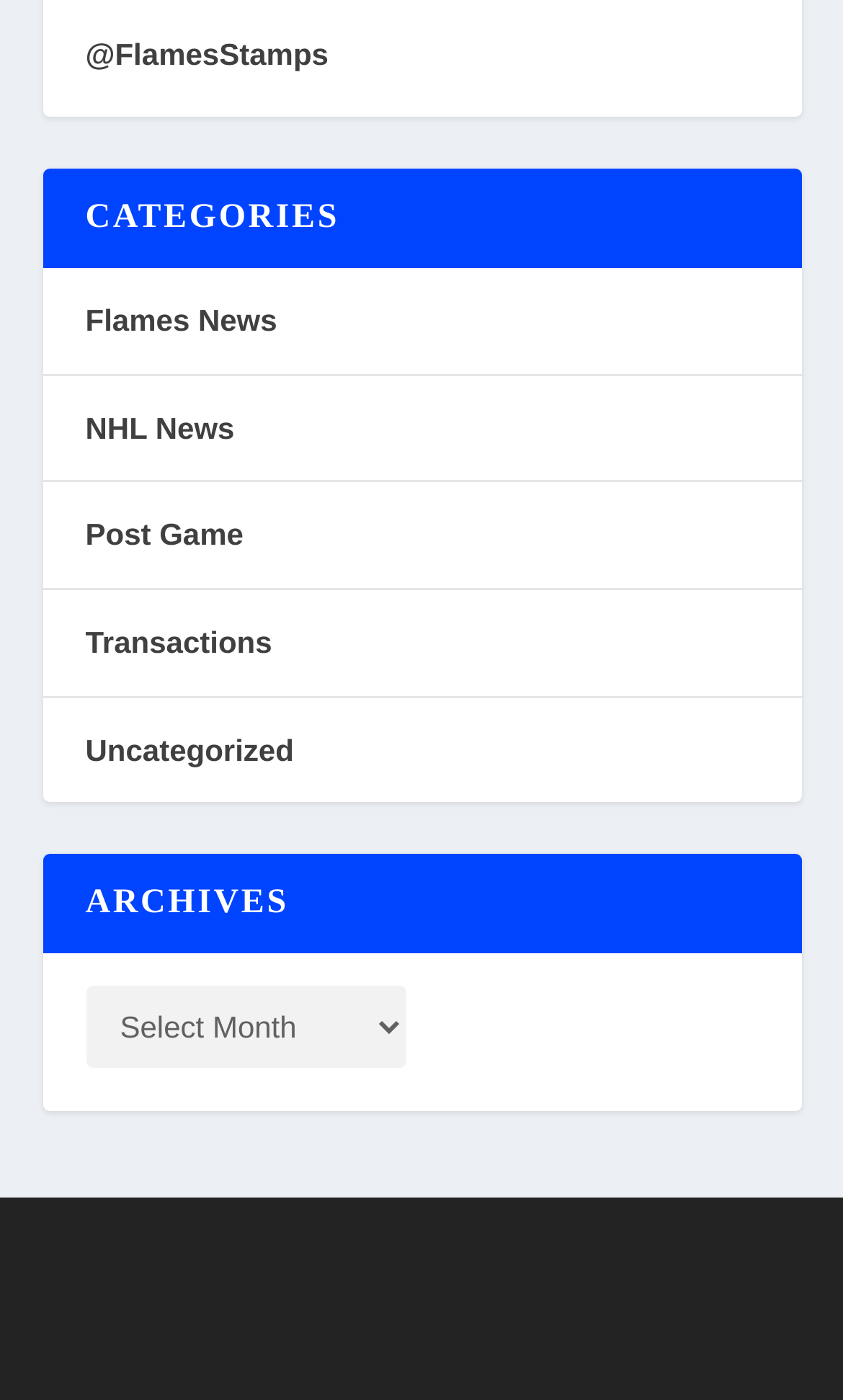Please specify the bounding box coordinates of the region to click in order to perform the following instruction: "Select an option from ARCHIVES".

[0.05, 0.61, 0.95, 0.681]